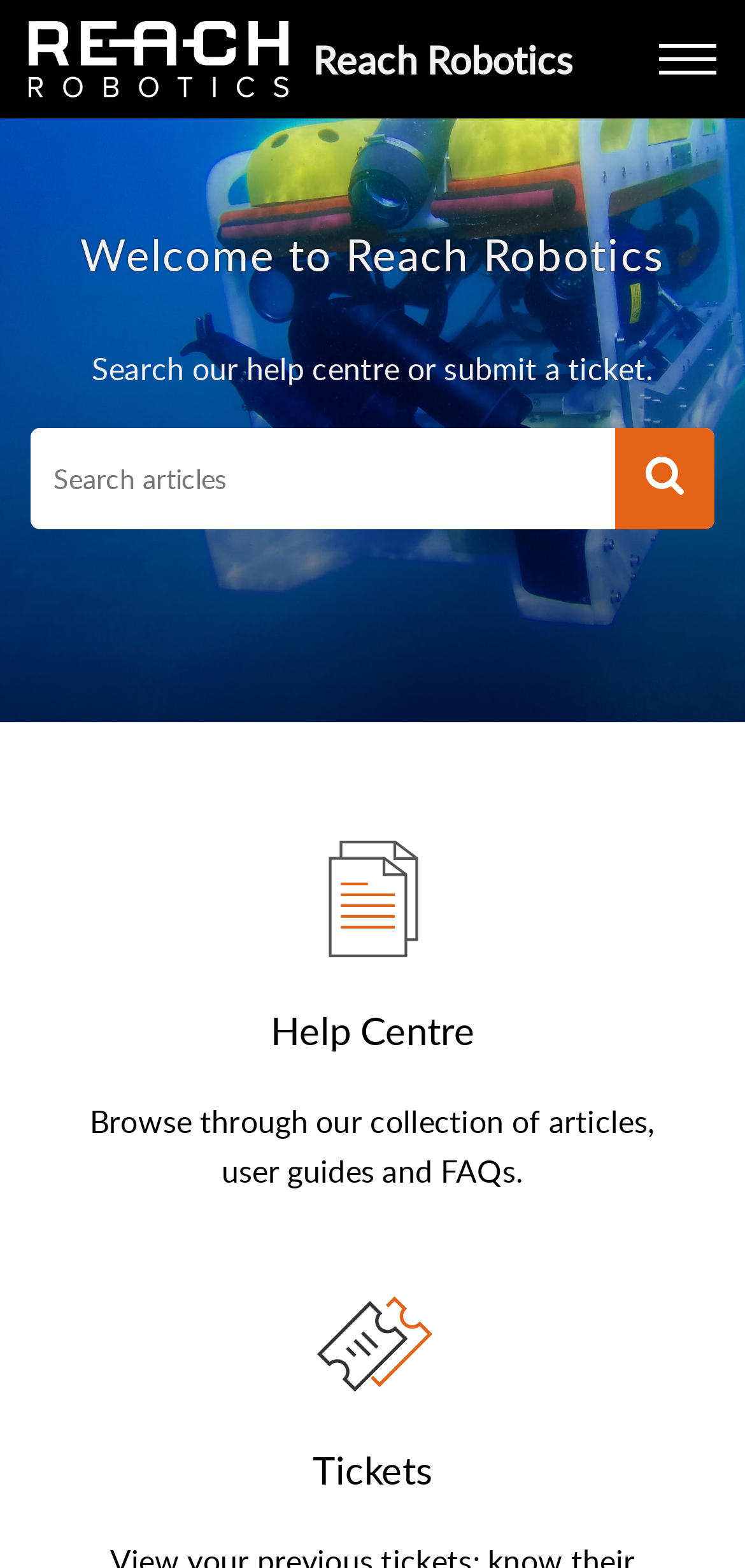Determine the webpage's heading and output its text content.

Welcome to Reach Robotics